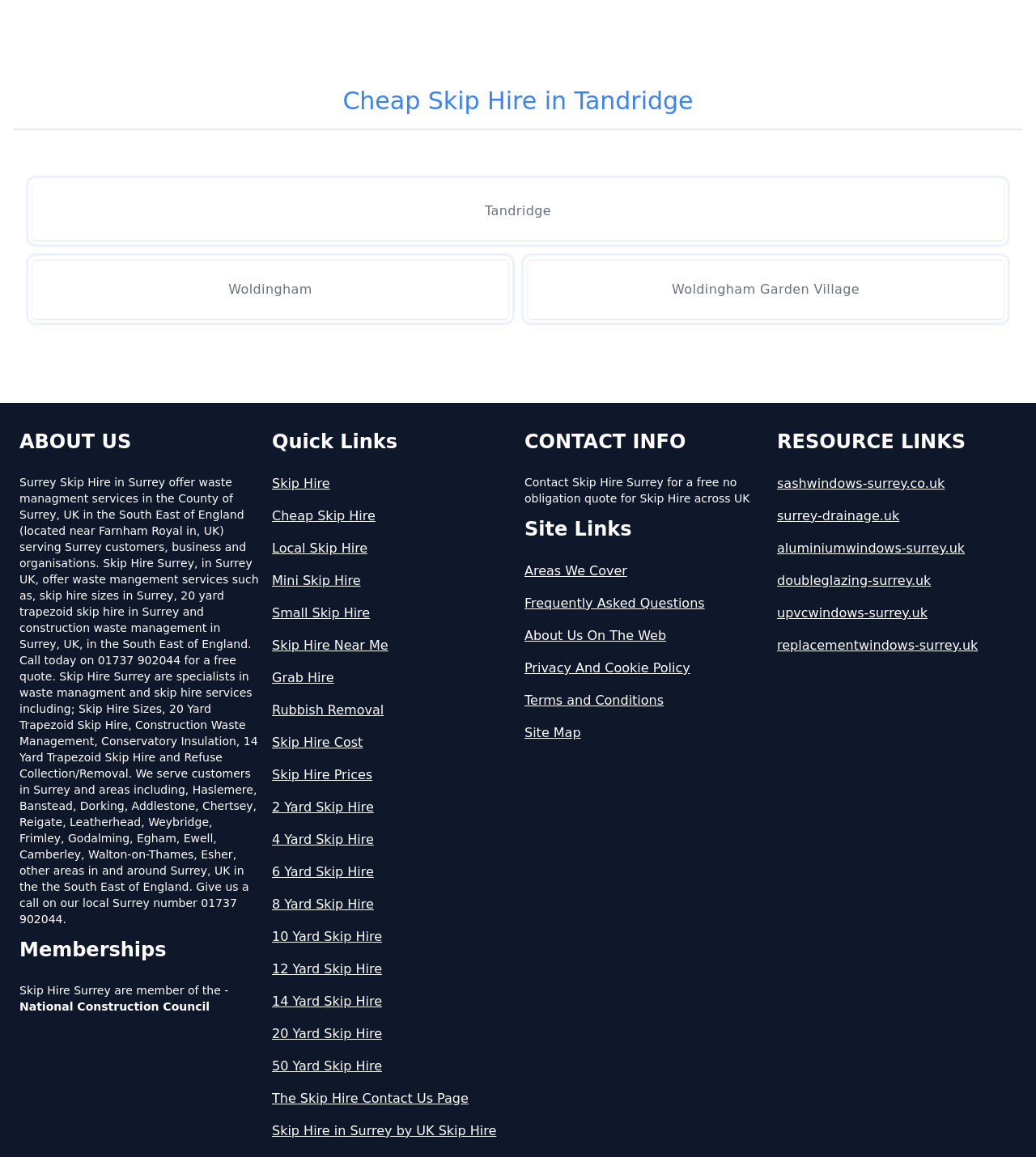Specify the bounding box coordinates of the element's region that should be clicked to achieve the following instruction: "Visit 'National Construction Council'". The bounding box coordinates consist of four float numbers between 0 and 1, in the format [left, top, right, bottom].

[0.019, 0.864, 0.202, 0.876]